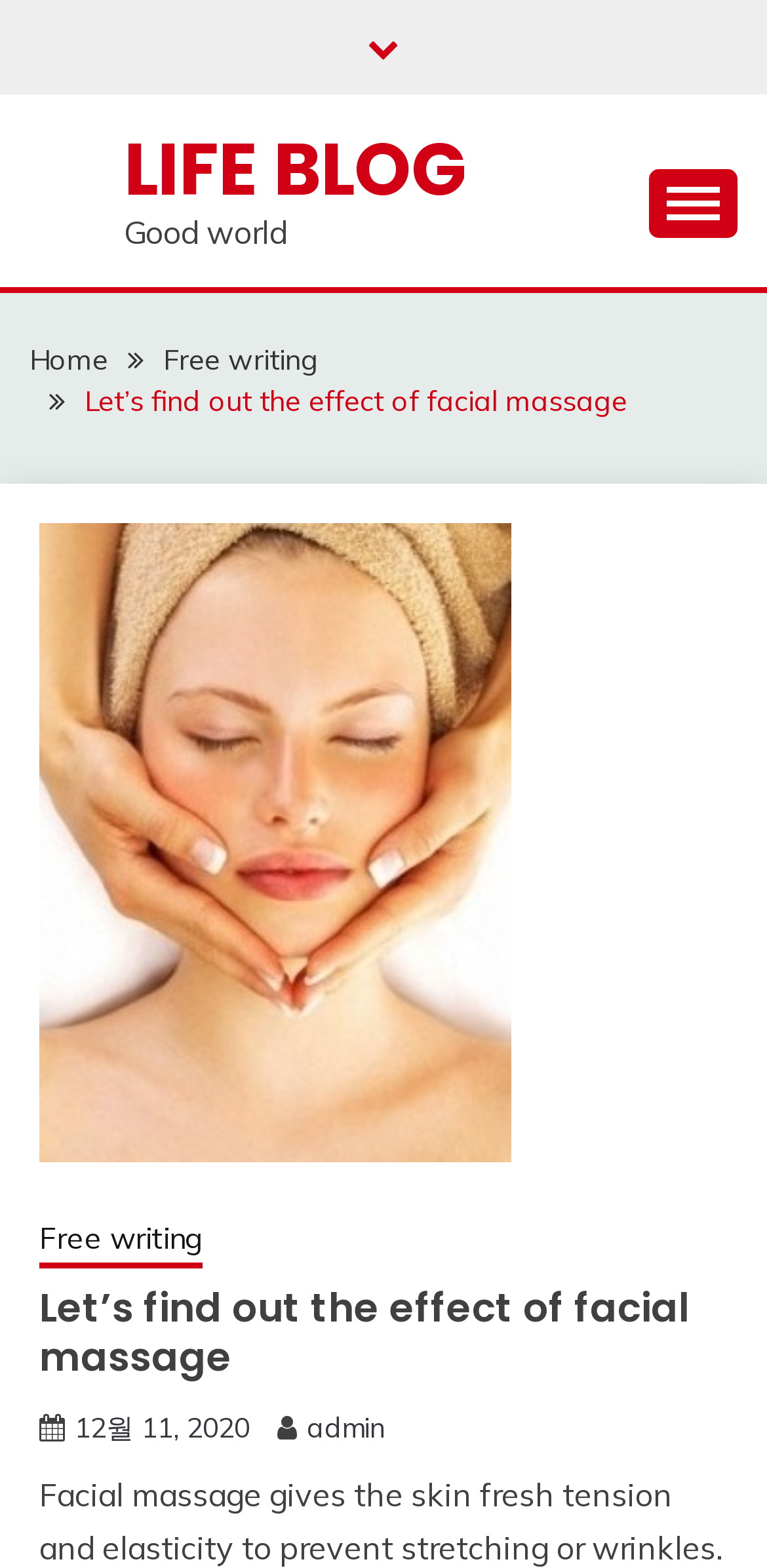What is the icon at the bottom right of the webpage?
Answer the question with as much detail as possible.

The icon at the bottom right of the webpage is a Unicode character '', which represents an arrow symbol.